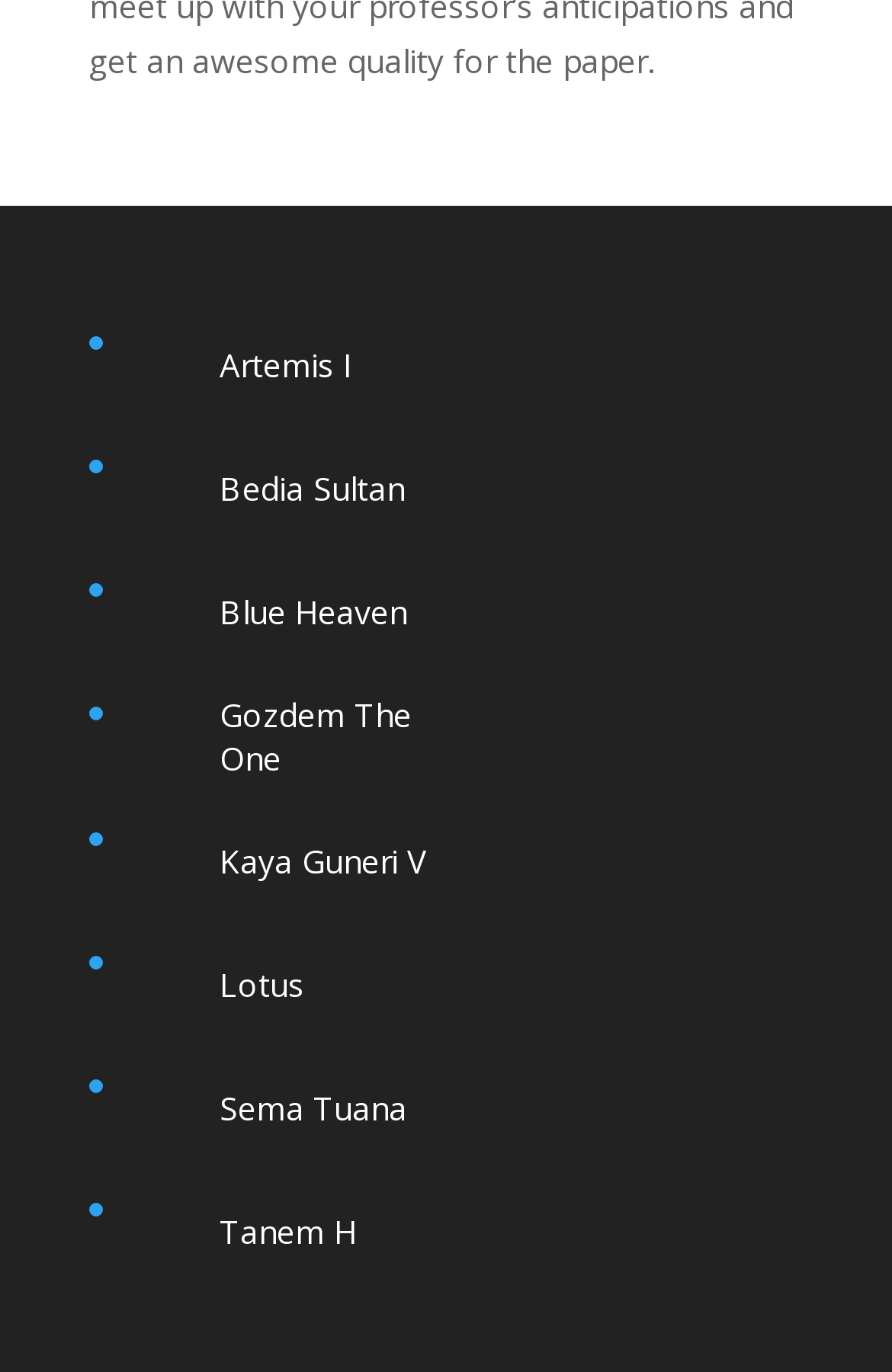Locate the coordinates of the bounding box for the clickable region that fulfills this instruction: "explore Gozdem The One".

[0.136, 0.505, 0.541, 0.57]